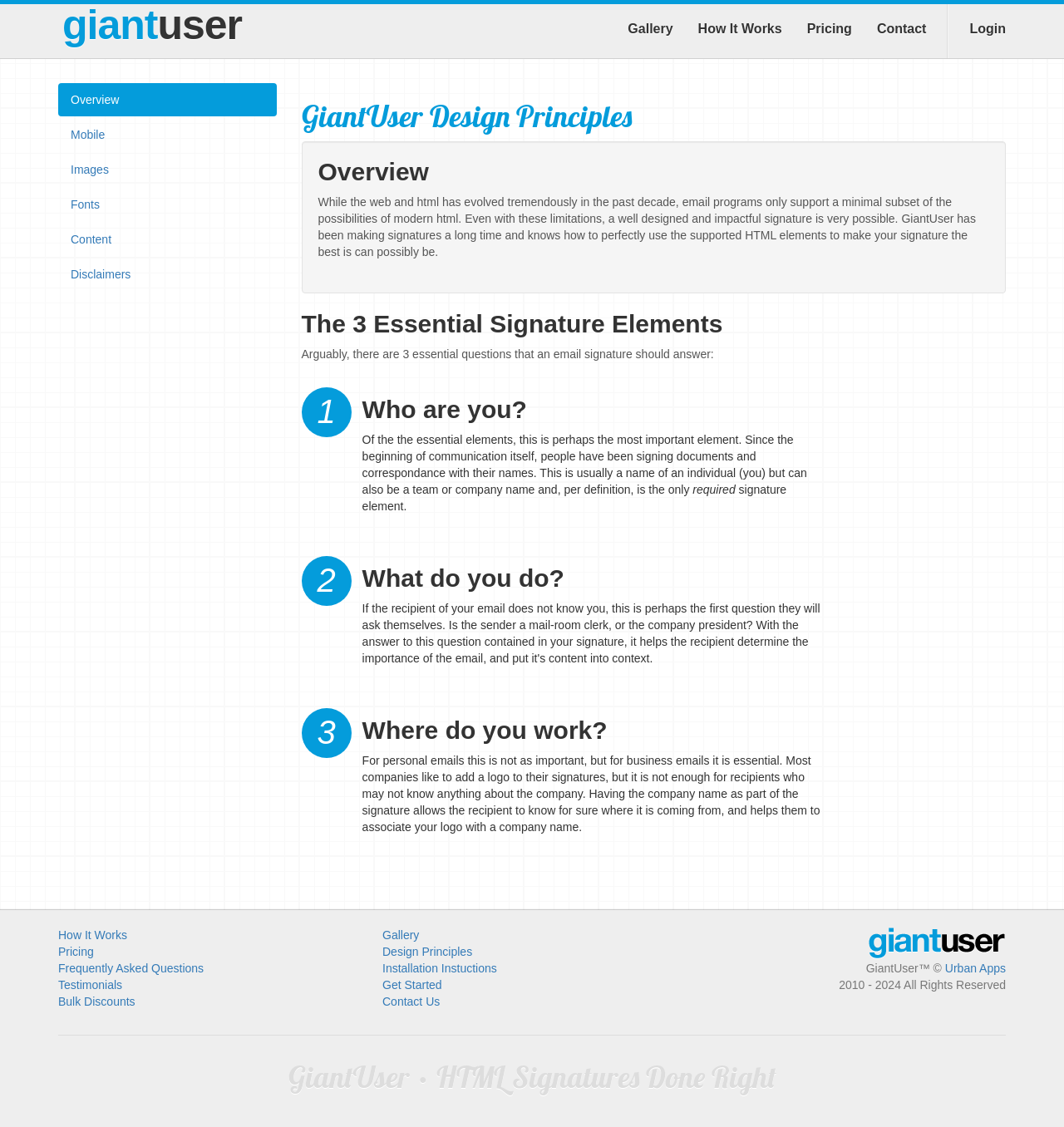Please find the bounding box coordinates in the format (top-left x, top-left y, bottom-right x, bottom-right y) for the given element description. Ensure the coordinates are floating point numbers between 0 and 1. Description: How It Works

[0.644, 0.0, 0.747, 0.052]